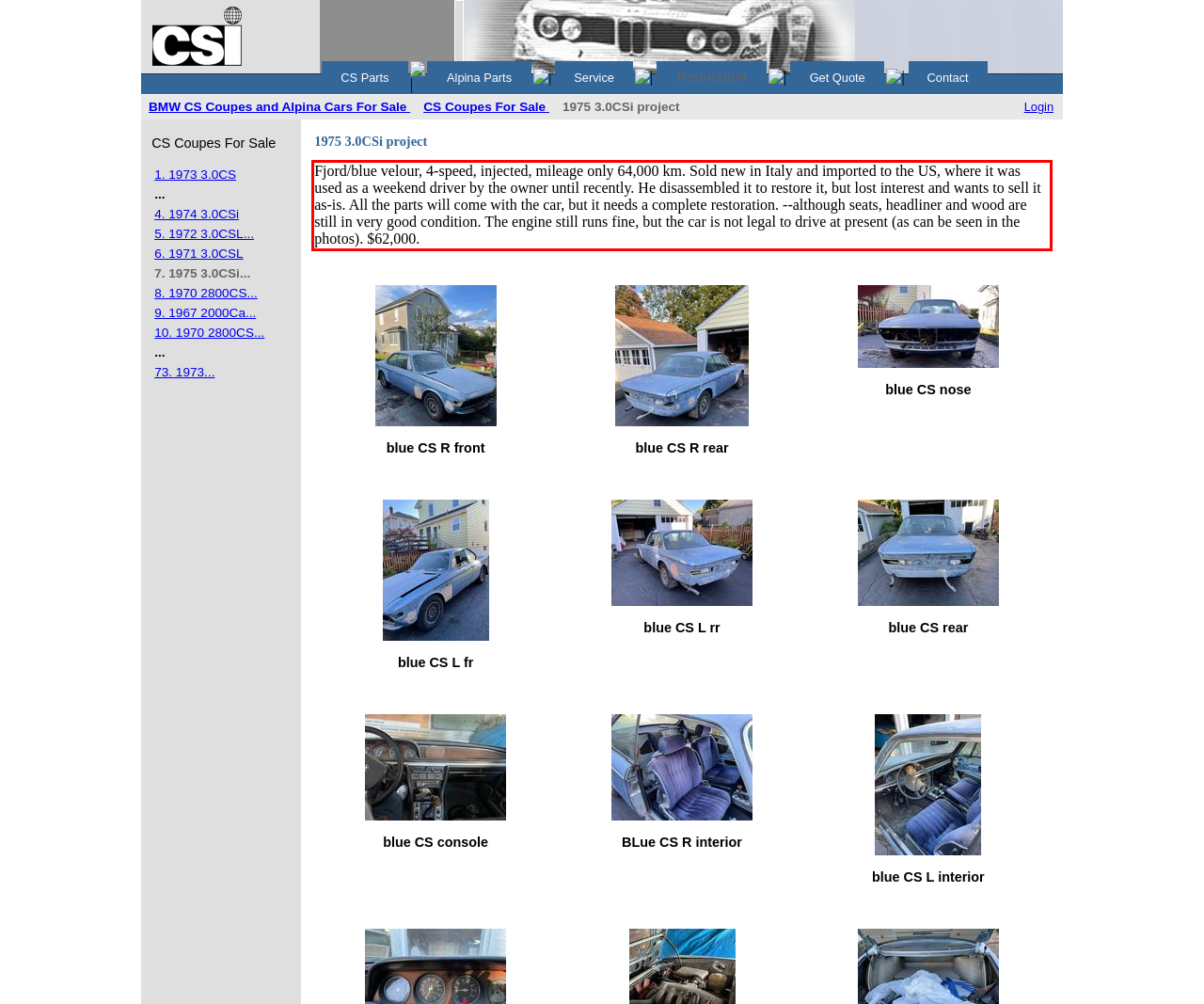Perform OCR on the text inside the red-bordered box in the provided screenshot and output the content.

Fjord/blue velour, 4-speed, injected, mileage only 64,000 km. Sold new in Italy and imported to the US, where it was used as a weekend driver by the owner until recently. He disassembled it to restore it, but lost interest and wants to sell it as-is. All the parts will come with the car, but it needs a complete restoration. --although seats, headliner and wood are still in very good condition. The engine still runs fine, but the car is not legal to drive at present (as can be seen in the photos). $62,000.